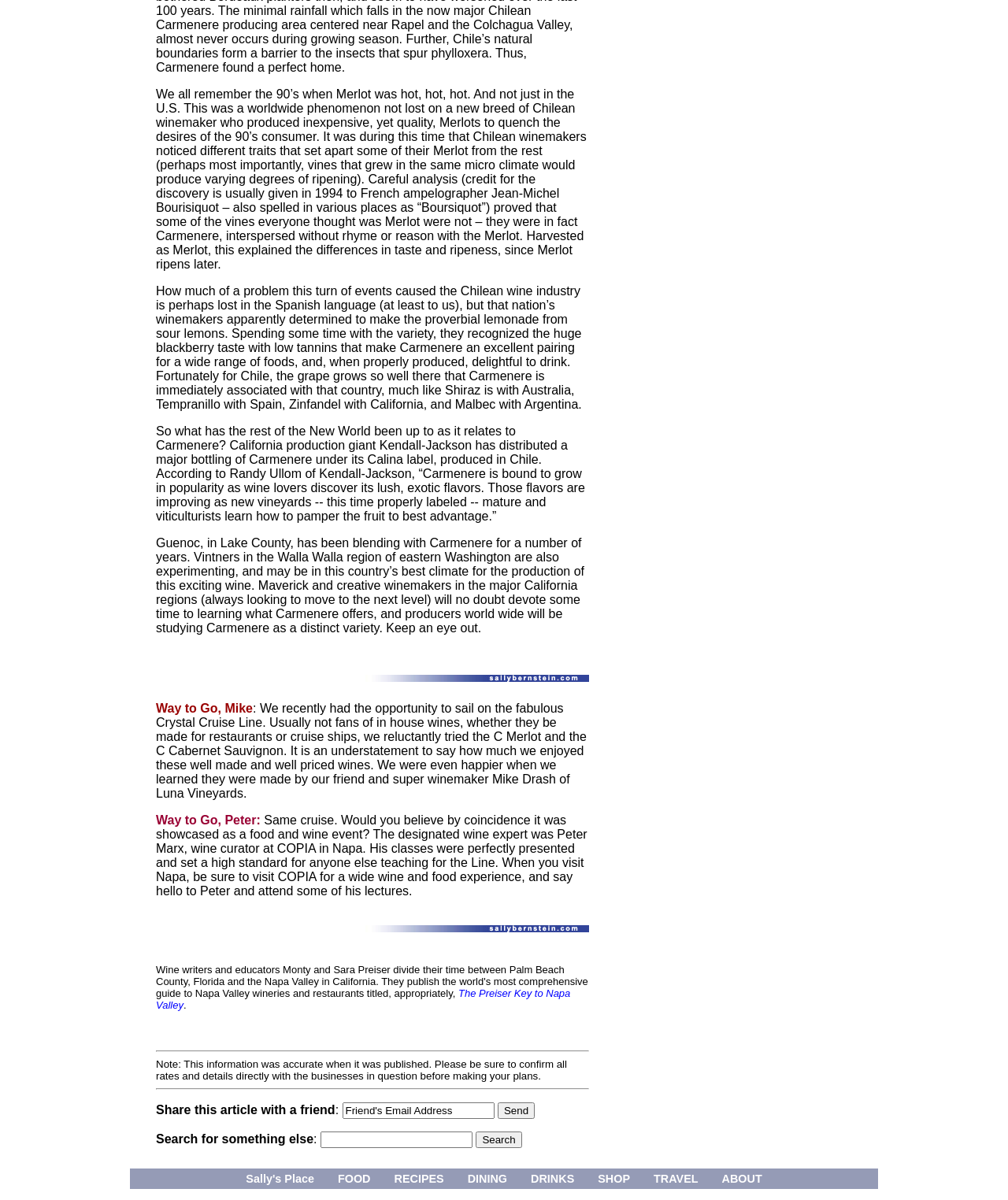What type of event was showcased on the Crystal Cruise Line?
Answer the question with a single word or phrase, referring to the image.

Food and wine event